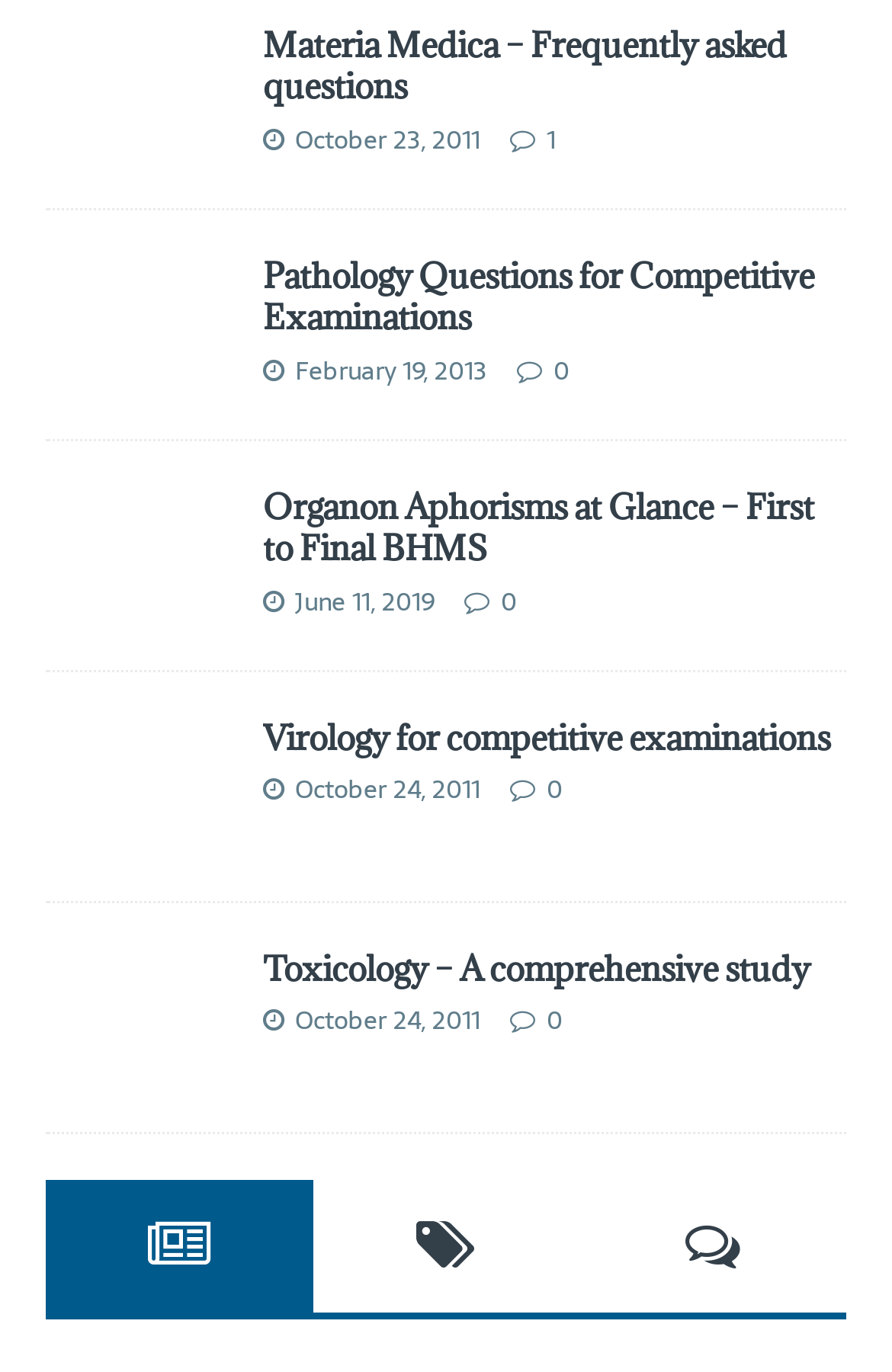Show the bounding box coordinates of the region that should be clicked to follow the instruction: "View Materia Medica FAQs."

[0.051, 0.019, 0.256, 0.119]